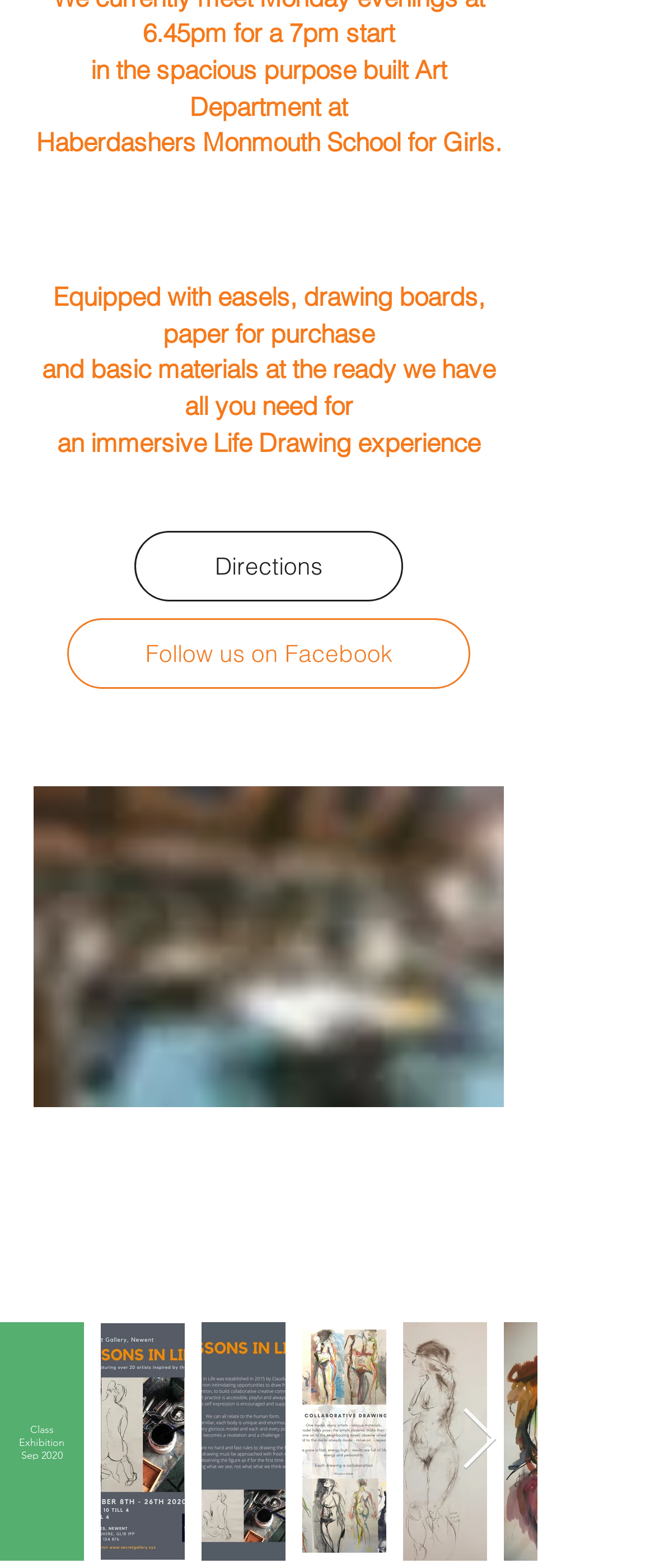Carefully examine the image and provide an in-depth answer to the question: What is the purpose of the Art Department?

The purpose of the Art Department is mentioned in the StaticText elements with IDs 837, 839, and 841, which together form the phrase 'immersive Life Drawing experience'.